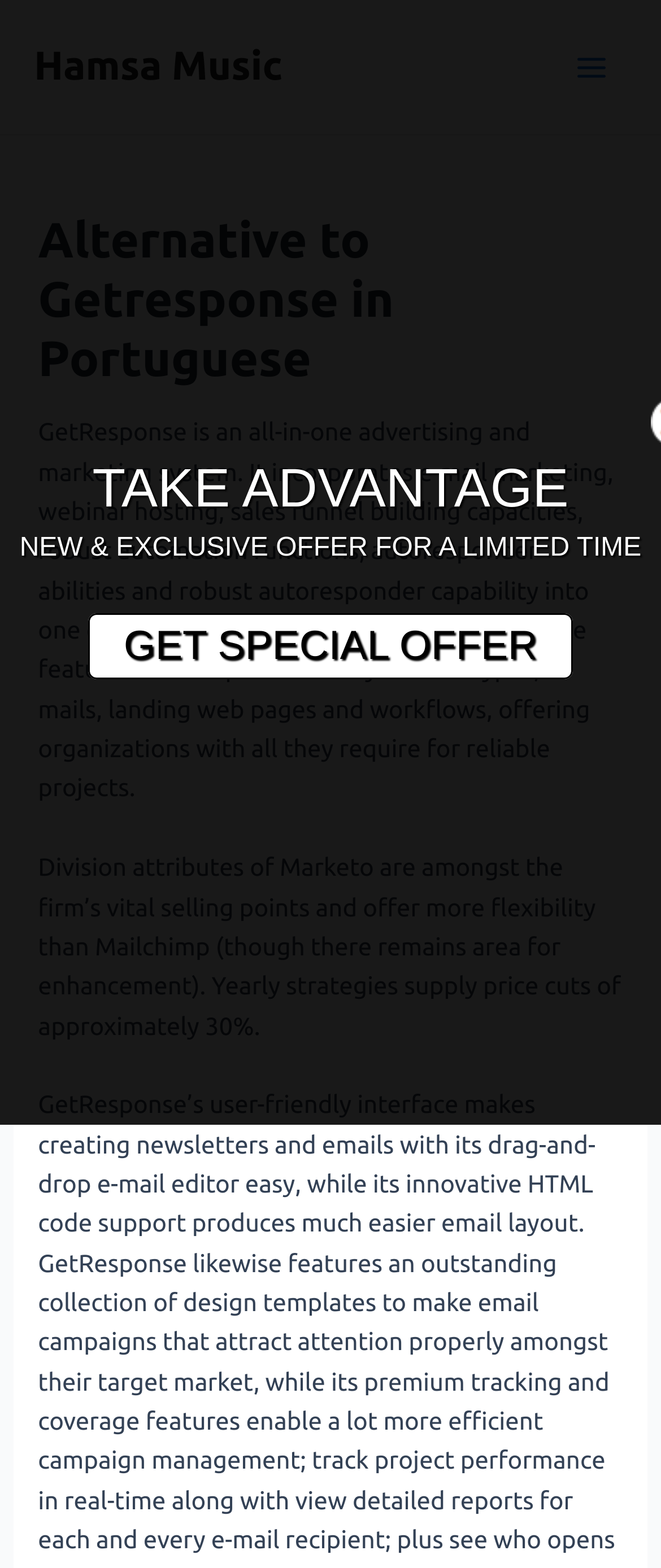What is GetResponse?
Based on the image, give a concise answer in the form of a single word or short phrase.

all-in-one advertising and marketing system